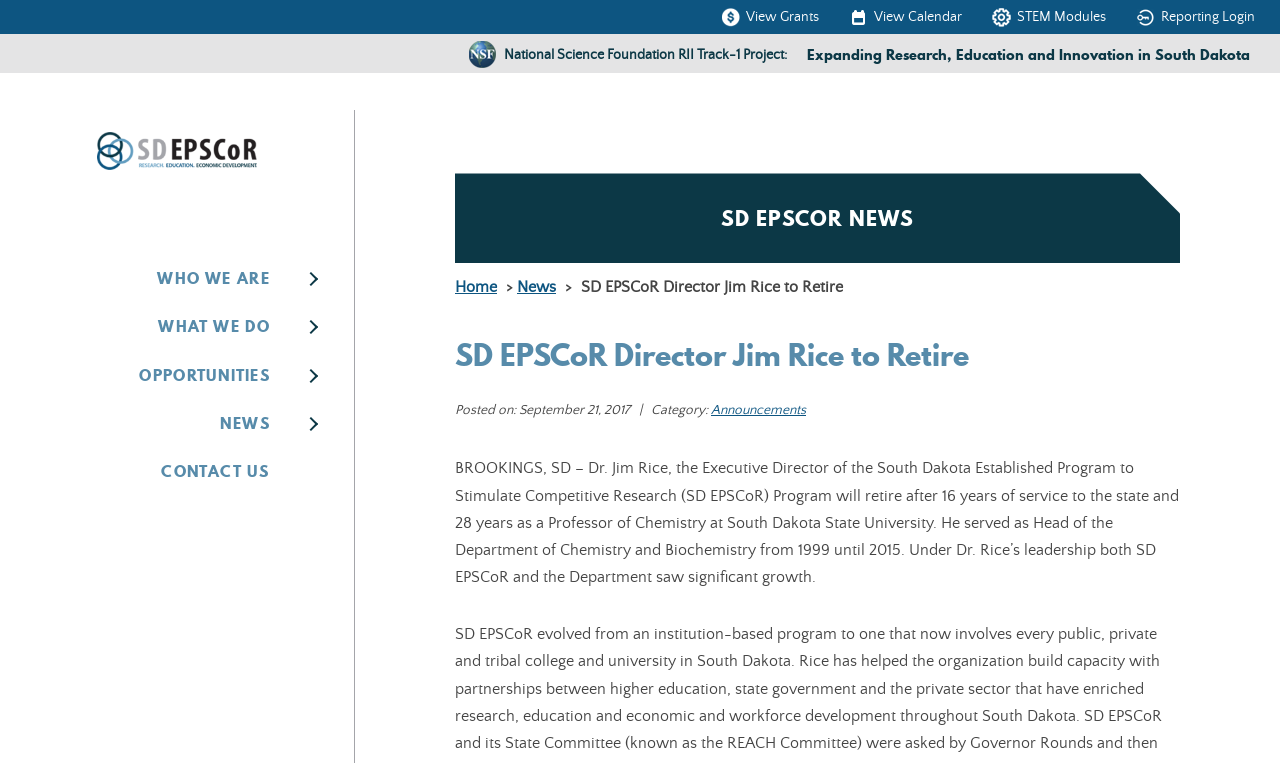Bounding box coordinates are to be given in the format (top-left x, top-left y, bottom-right x, bottom-right y). All values must be floating point numbers between 0 and 1. Provide the bounding box coordinate for the UI element described as: View Grants

[0.552, 0.0, 0.652, 0.045]